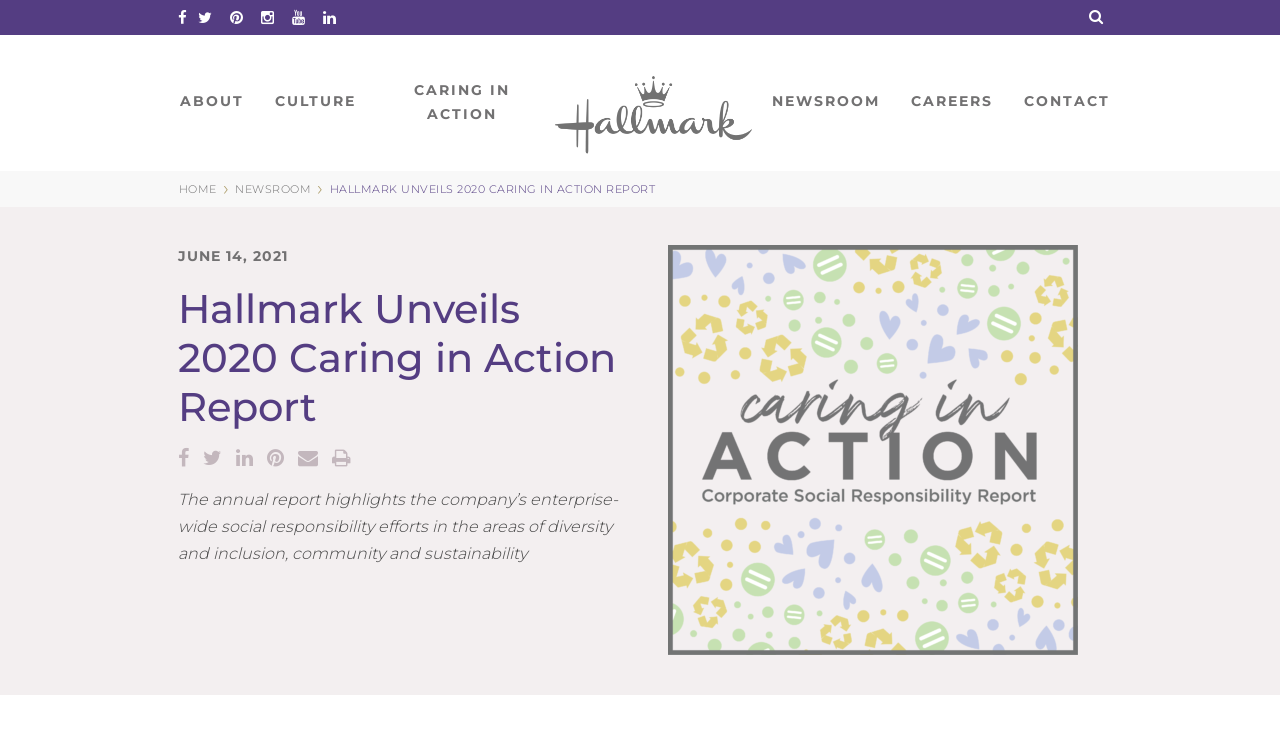Identify the text that serves as the heading for the webpage and generate it.

Hallmark Unveils 2020 Caring in Action Report